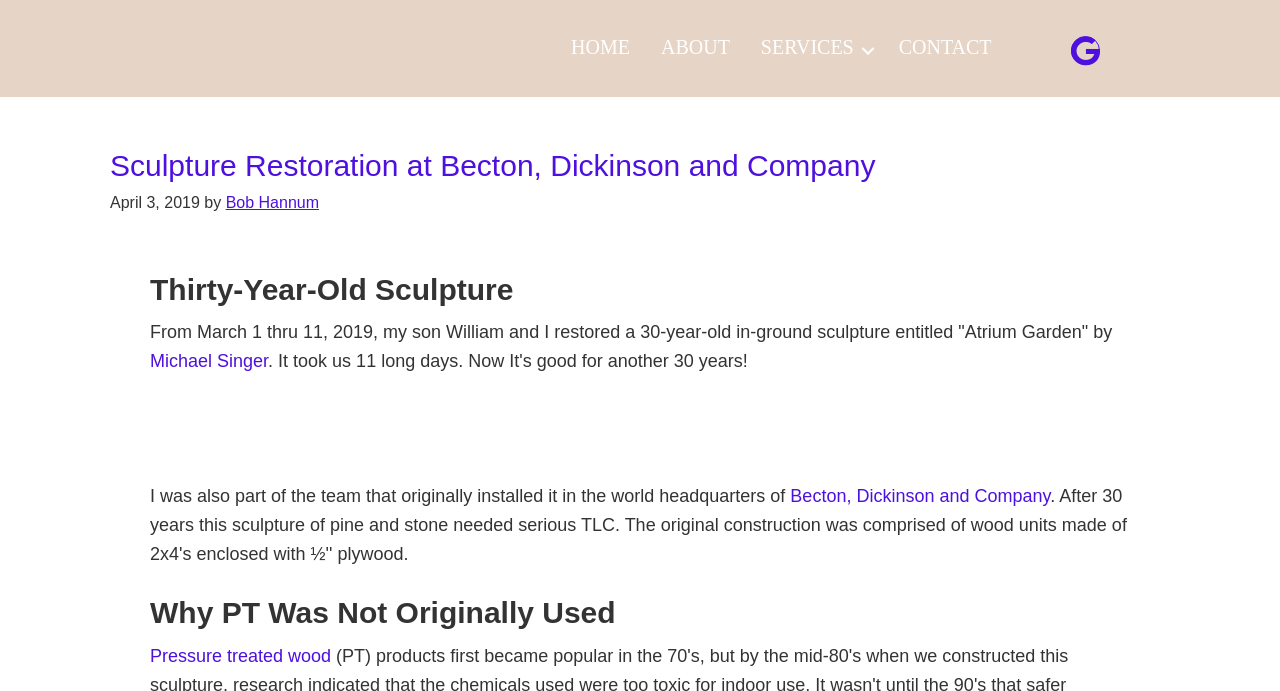Analyze the image and provide a detailed answer to the question: What is the name of the sculpture restored?

The answer can be found in the paragraph that starts with 'From March 1 thru 11, 2019, my son William and I restored a 30-year-old in-ground sculpture entitled...' The name of the sculpture is mentioned as 'Atrium Garden'.